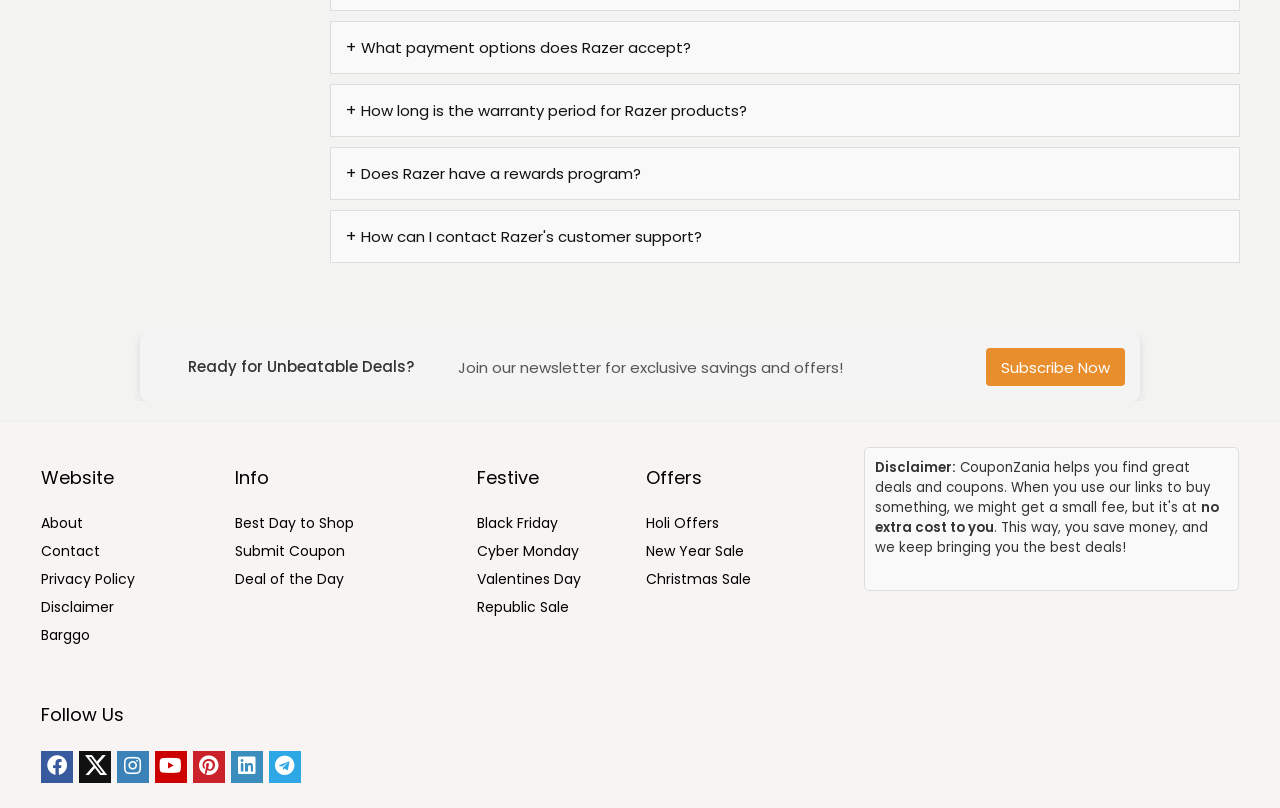Locate and provide the bounding box coordinates for the HTML element that matches this description: "Deal of the Day".

[0.184, 0.704, 0.269, 0.729]